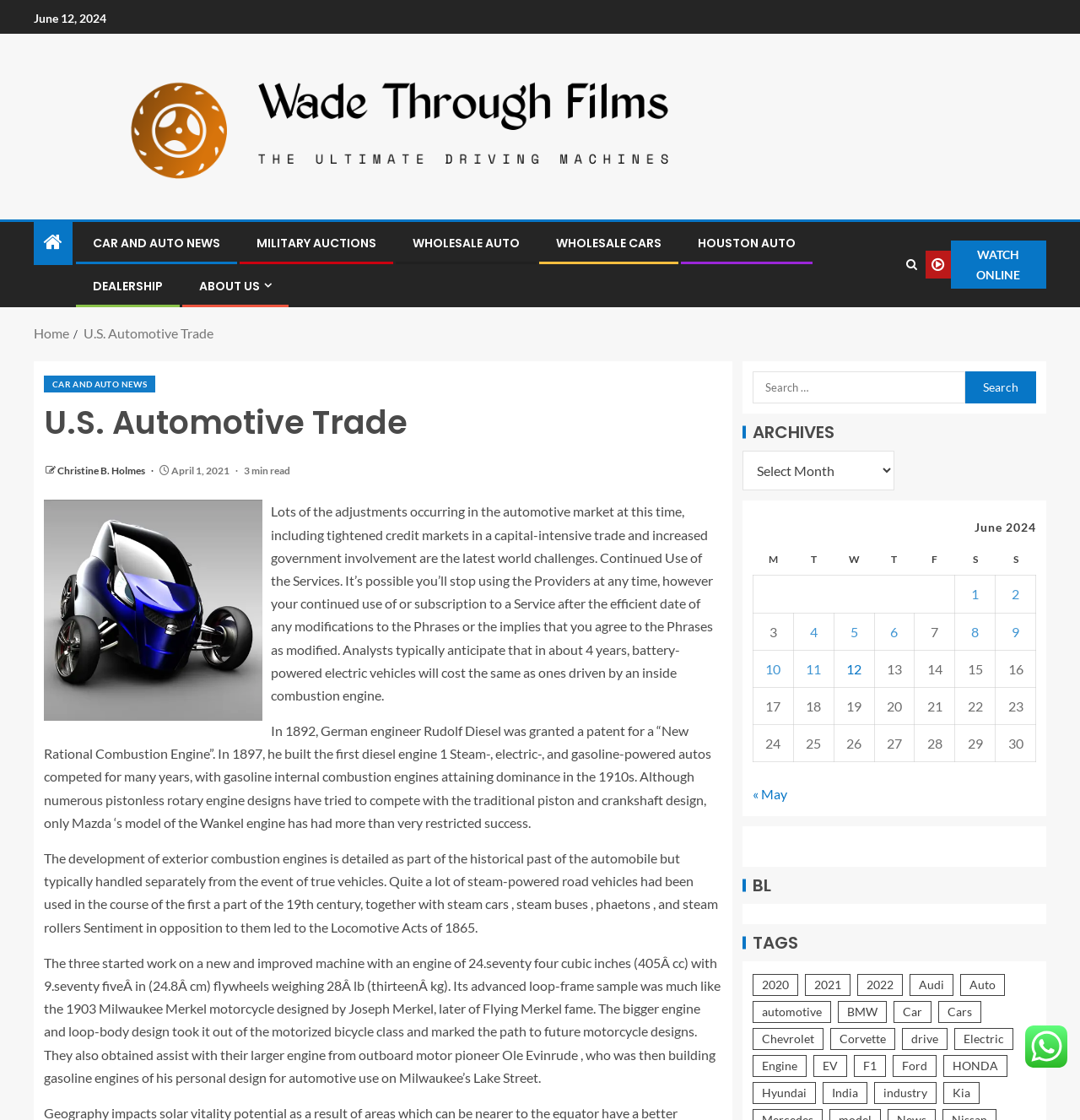How many columns are there in the table? Examine the screenshot and reply using just one word or a brief phrase.

7